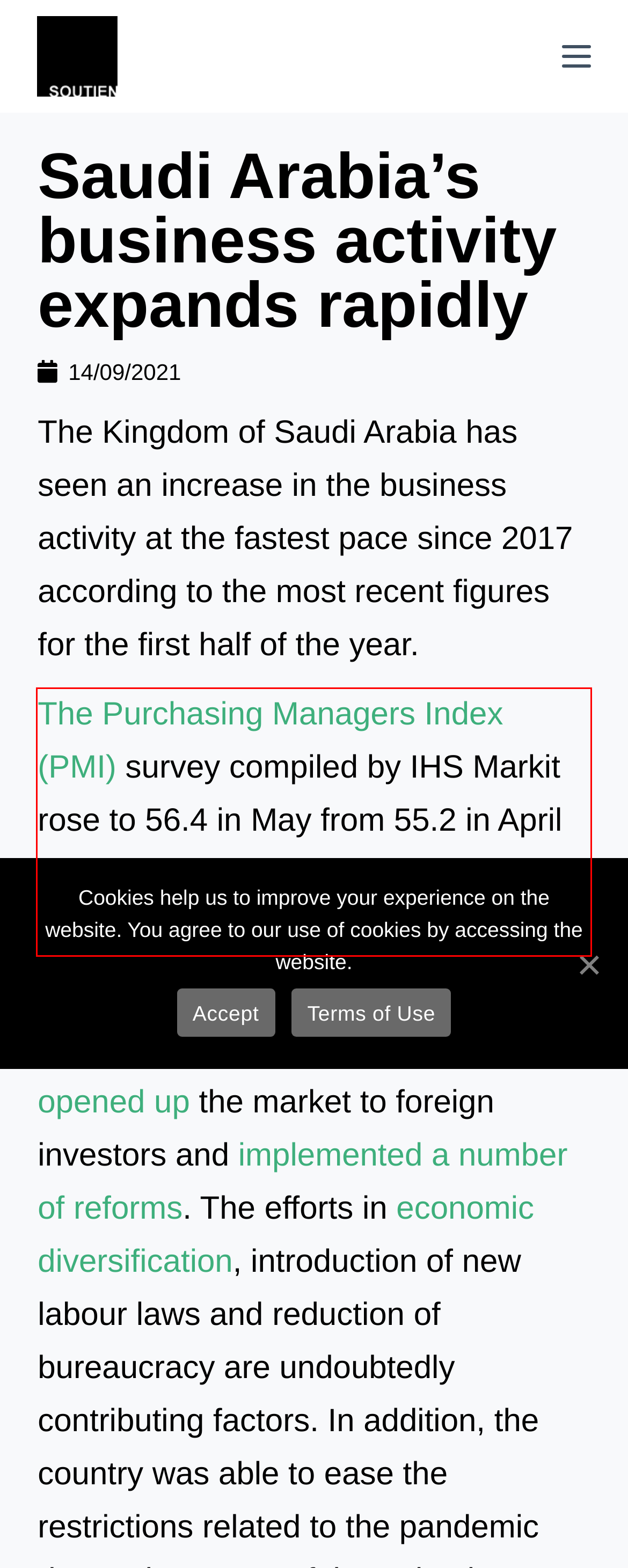Please use OCR to extract the text content from the red bounding box in the provided webpage screenshot.

The Purchasing Managers Index (PMI) survey compiled by IHS Markit rose to 56.4 in May from 55.2 in April which is the highest level since January 2021.